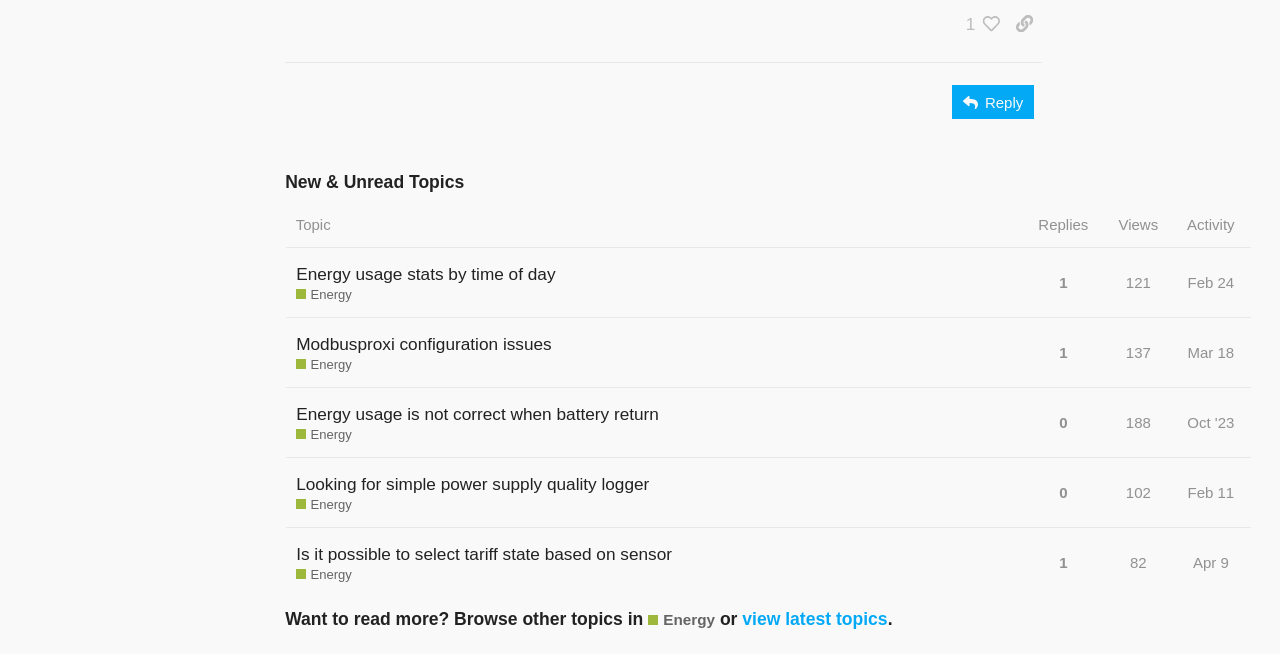How many replies does the topic 'Energy usage stats by time of day' have?
Could you give a comprehensive explanation in response to this question?

I can see that the topic 'Energy usage stats by time of day' has 1 reply, as indicated by the button 'This topic has 1 reply' in the gridcell.